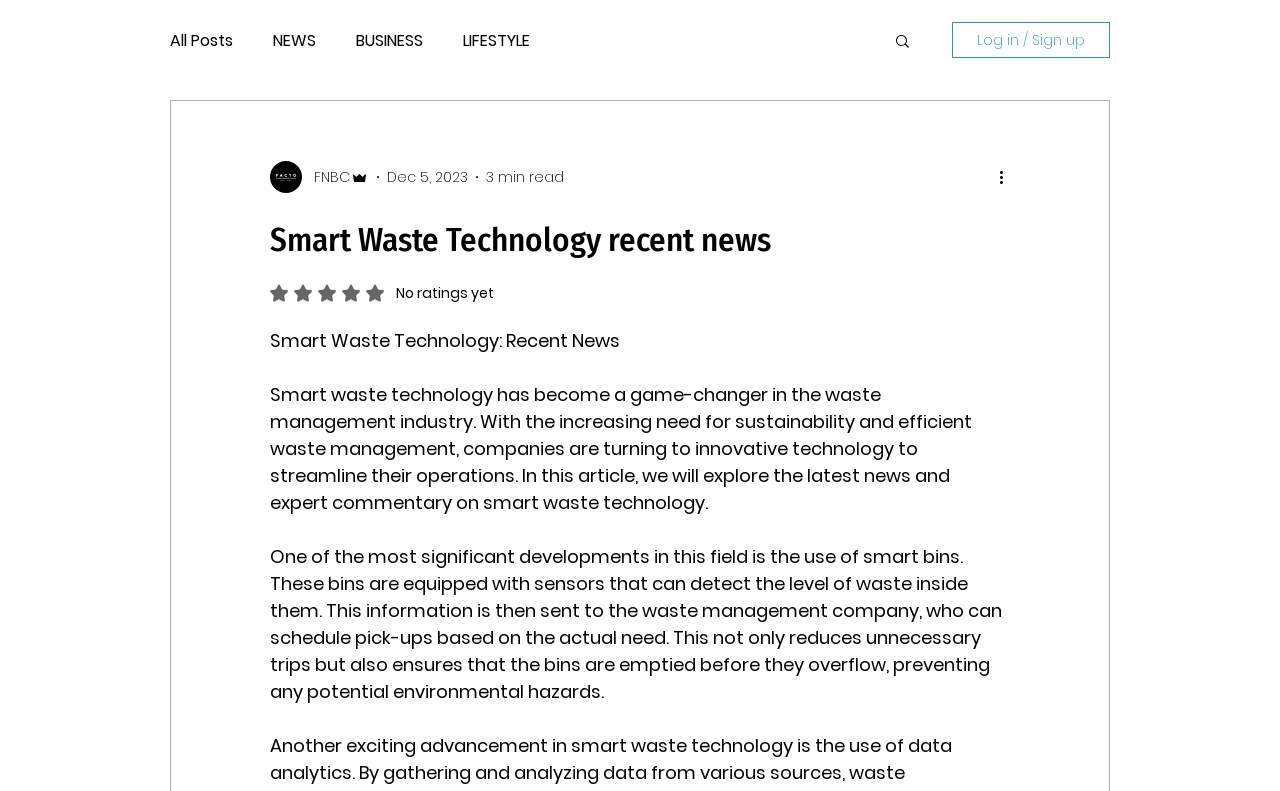Given the element description, predict the bounding box coordinates in the format (top-left x, top-left y, bottom-right x, bottom-right y). Make sure all values are between 0 and 1. Here is the element description: FNBC

[0.211, 0.204, 0.288, 0.244]